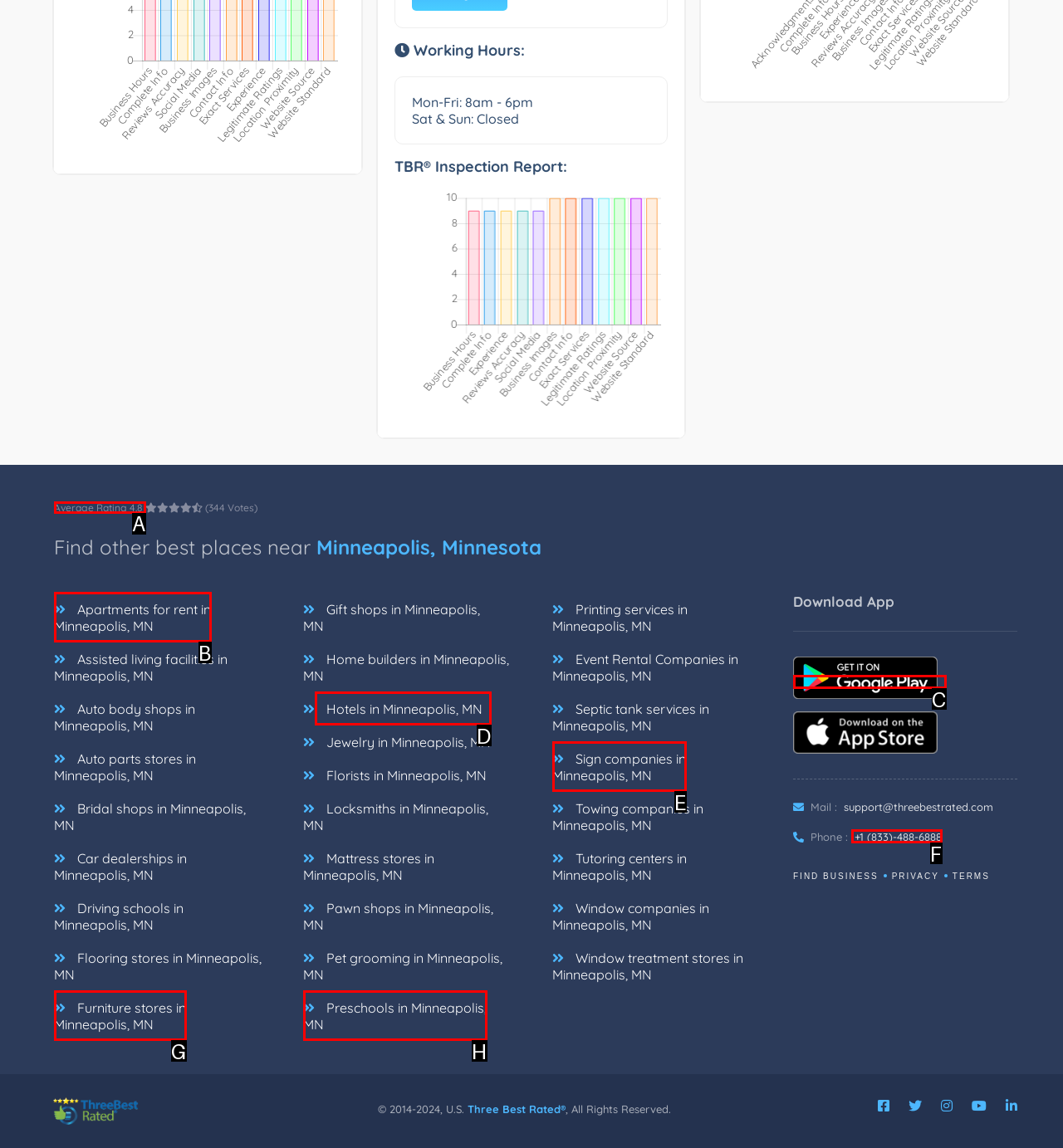Identify the correct UI element to click for the following task: View the average rating Choose the option's letter based on the given choices.

A